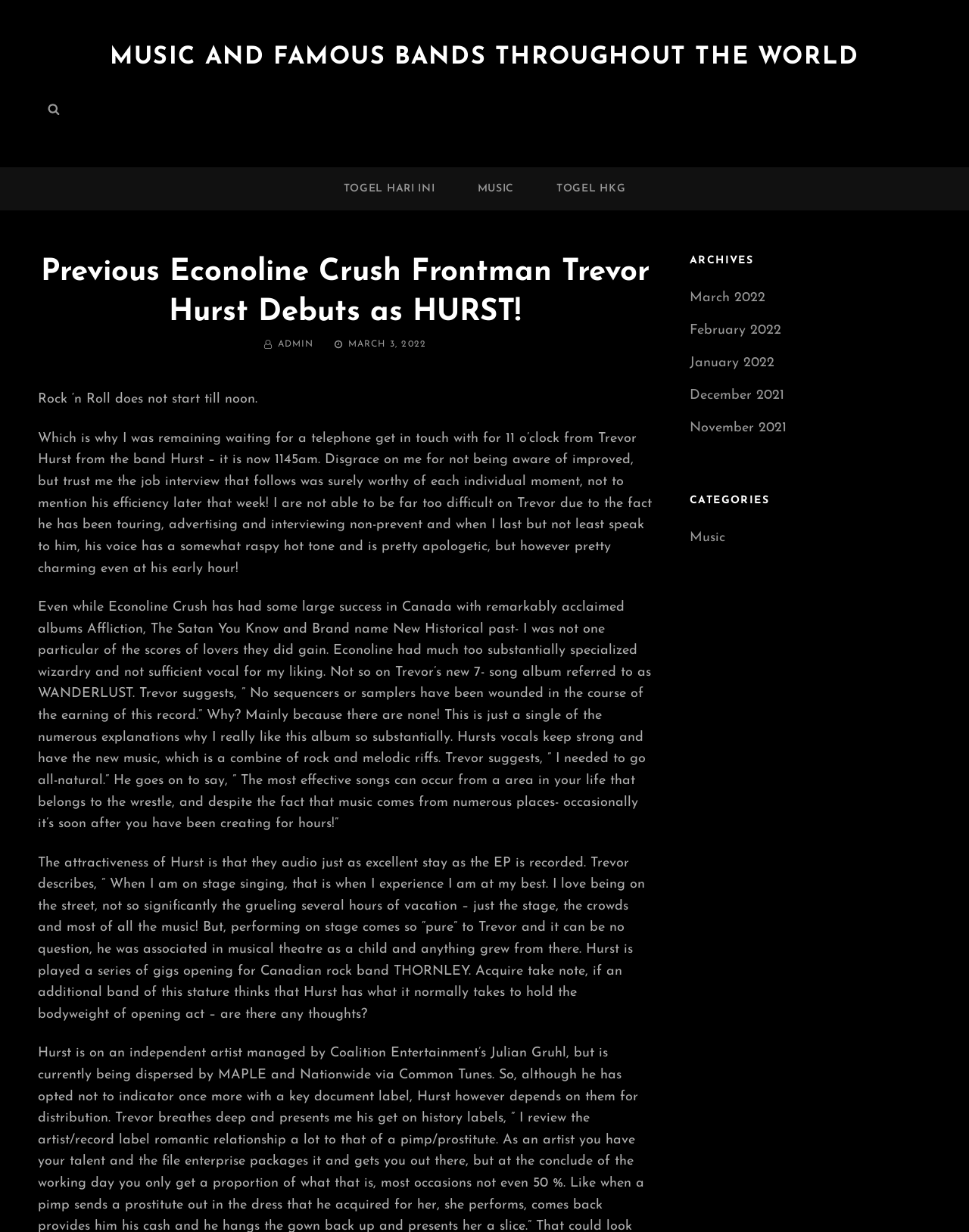Identify the bounding box coordinates for the element you need to click to achieve the following task: "Search for music". Provide the bounding box coordinates as four float numbers between 0 and 1, in the form [left, top, right, bottom].

[0.039, 0.077, 0.071, 0.101]